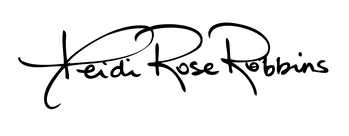Use a single word or phrase to answer this question: 
What does the signature represent?

Her brand identity